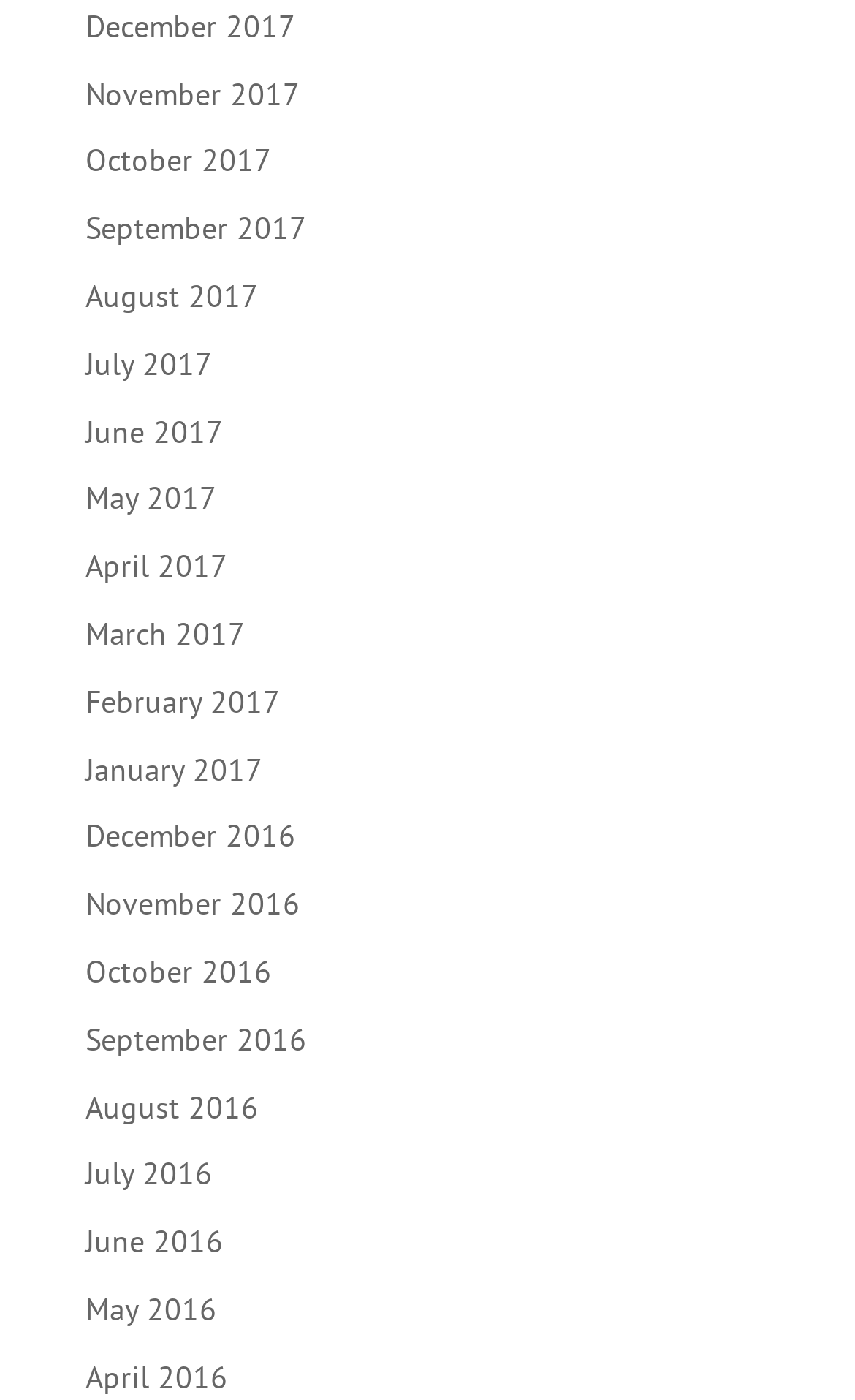Give a concise answer of one word or phrase to the question: 
What is the latest month listed?

December 2017